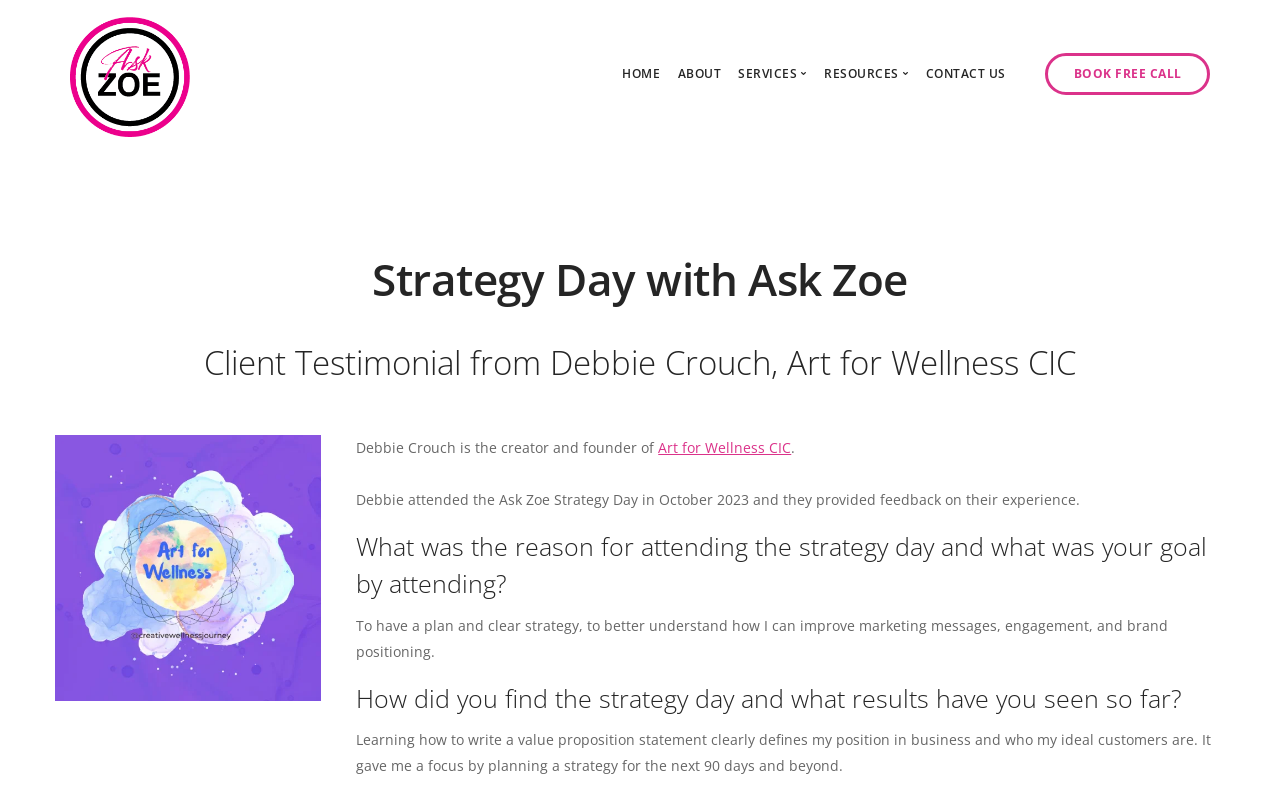Locate the UI element described by Case Studies and provide its bounding box coordinates. Use the format (top-left x, top-left y, bottom-right x, bottom-right y) with all values as floating point numbers between 0 and 1.

[0.653, 0.198, 0.718, 0.219]